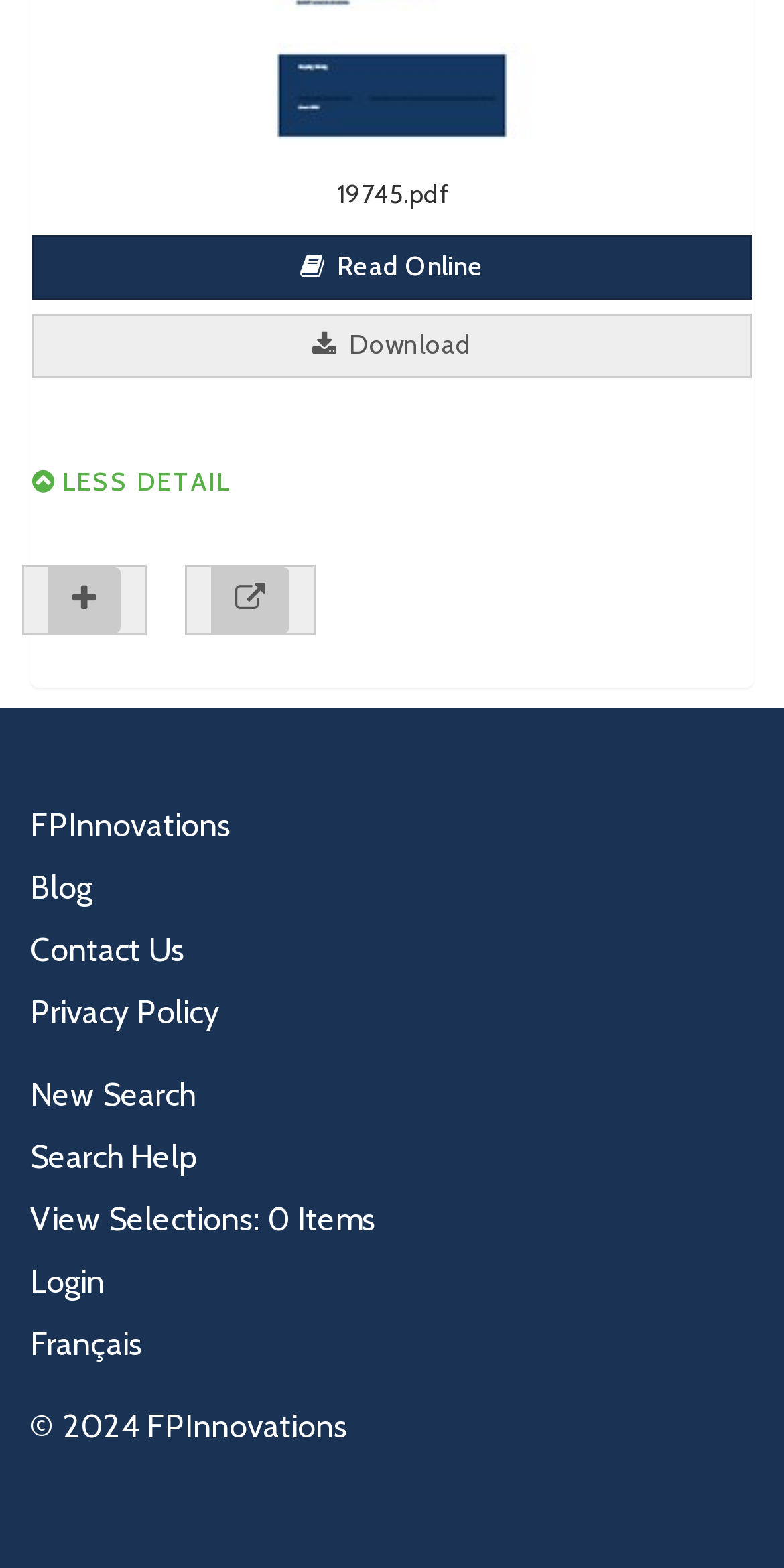Please specify the bounding box coordinates of the clickable region necessary for completing the following instruction: "Search for something". The coordinates must consist of four float numbers between 0 and 1, i.e., [left, top, right, bottom].

[0.038, 0.686, 0.249, 0.711]